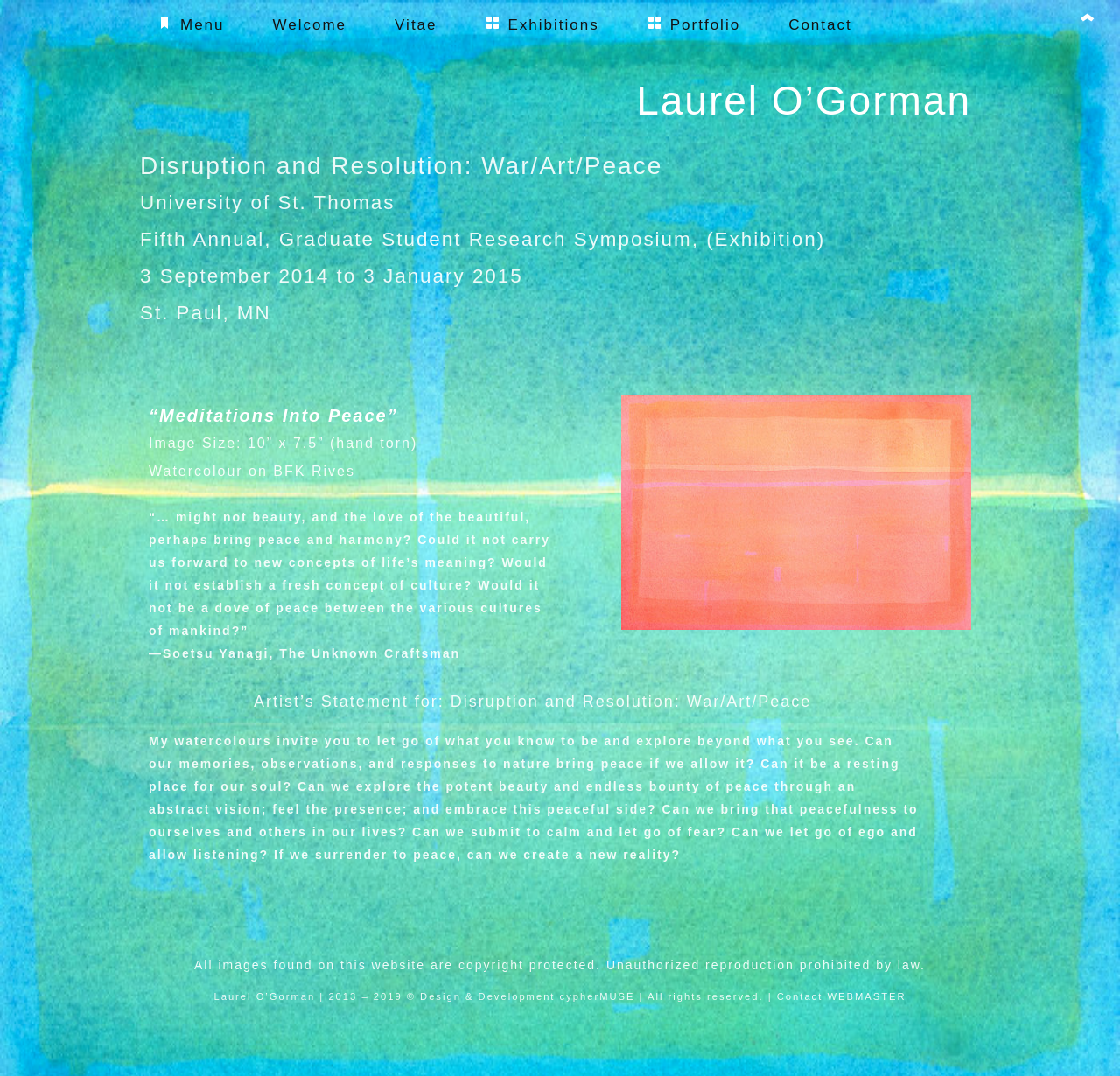Generate a thorough description of the webpage.

The webpage is about Laurel O'Gorman's art exhibition, "Disruption and Resolution: War/Art/Peace", held at the University of St. Thomas. At the top, there is a menu with links to "Welcome", "Vitae", "Exhibitions", "Portfolio", and "Contact". Below the menu, the artist's name "Laurel O'Gorman" is prominently displayed.

The main content of the page is divided into sections. The first section describes the exhibition, including the title, date, and location. Below this, there is a heading "“Meditations Into Peace”" with a description of the artwork, followed by a quote from Soetsu Yanagi. 

To the right of this section, there is an image of the artwork "Meditations Into Peace". Below the image, the artist's statement for the exhibition is displayed, with a link to the exhibition title. The statement is a philosophical reflection on the role of art in promoting peace and calm.

At the bottom of the page, there are copyright notices and credits, including a statement about the website's design and development. There are also links to "cypherMUSE" and "WEBMASTER", as well as a contact link.